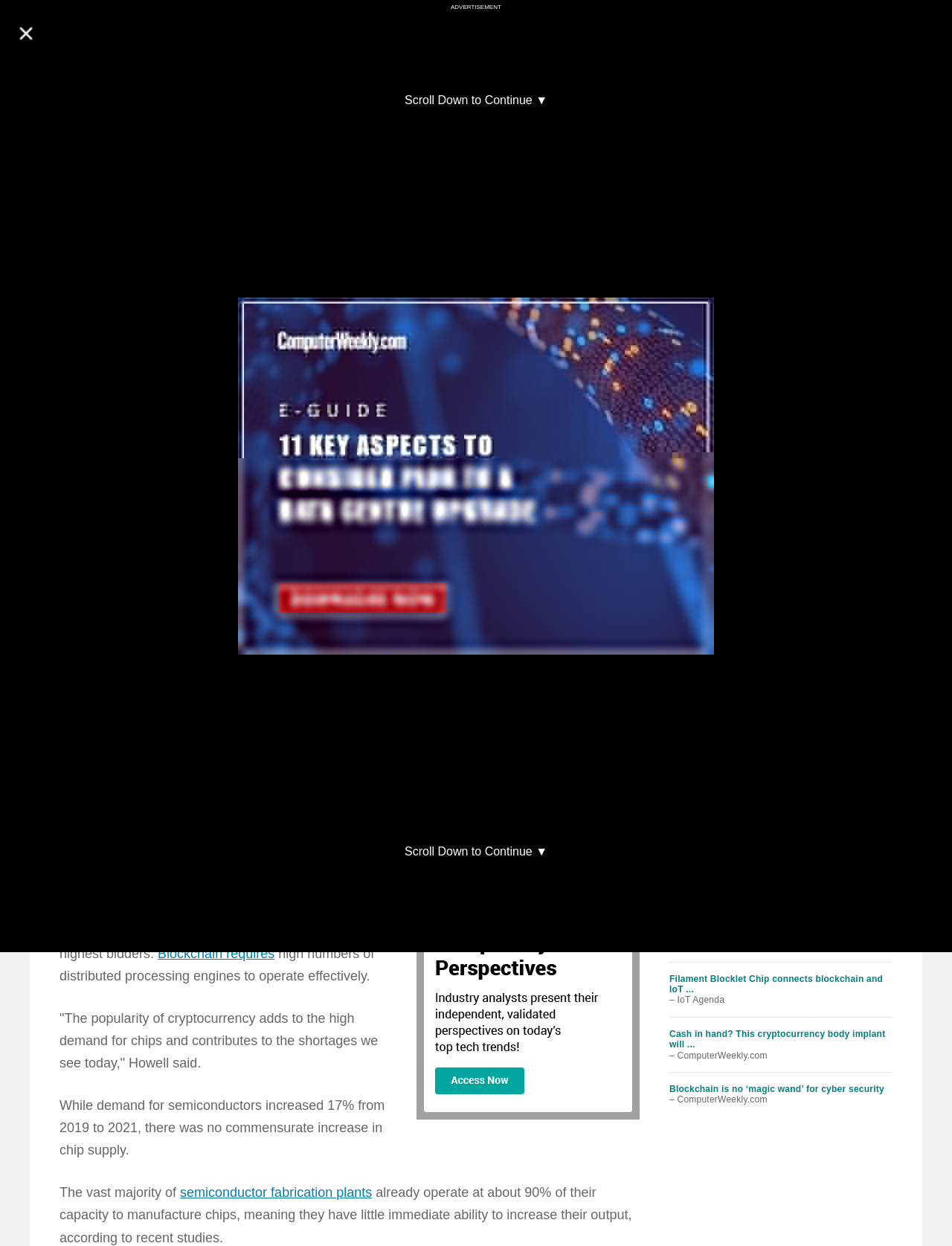What is the capacity of semiconductor fabrication plants?
Using the picture, provide a one-word or short phrase answer.

90%